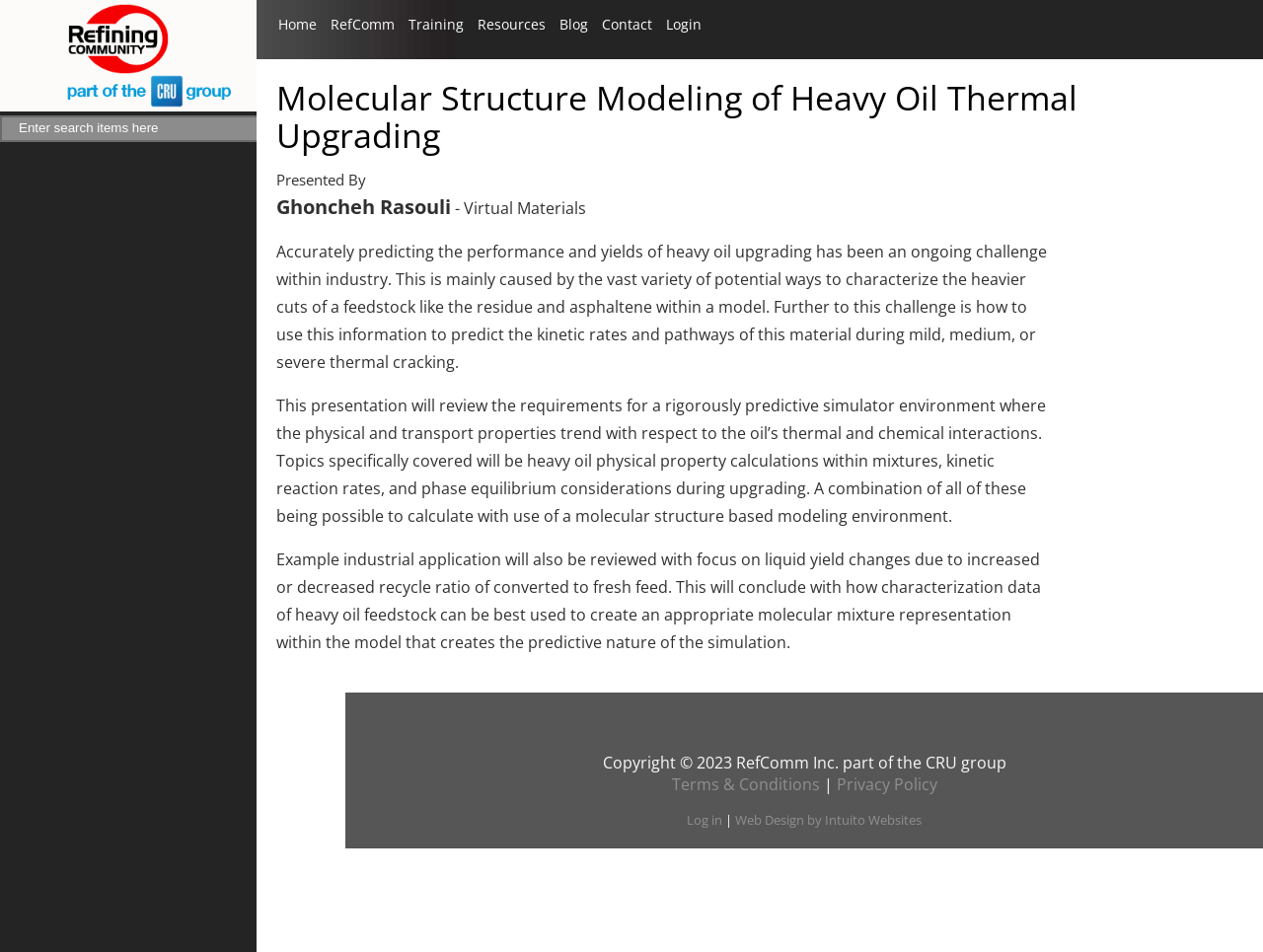What is the logo of the website?
Answer the question with a detailed explanation, including all necessary information.

The logo of the website is located at the top-left corner of the webpage, and it is an image with the text 'Refining Community Logo'.